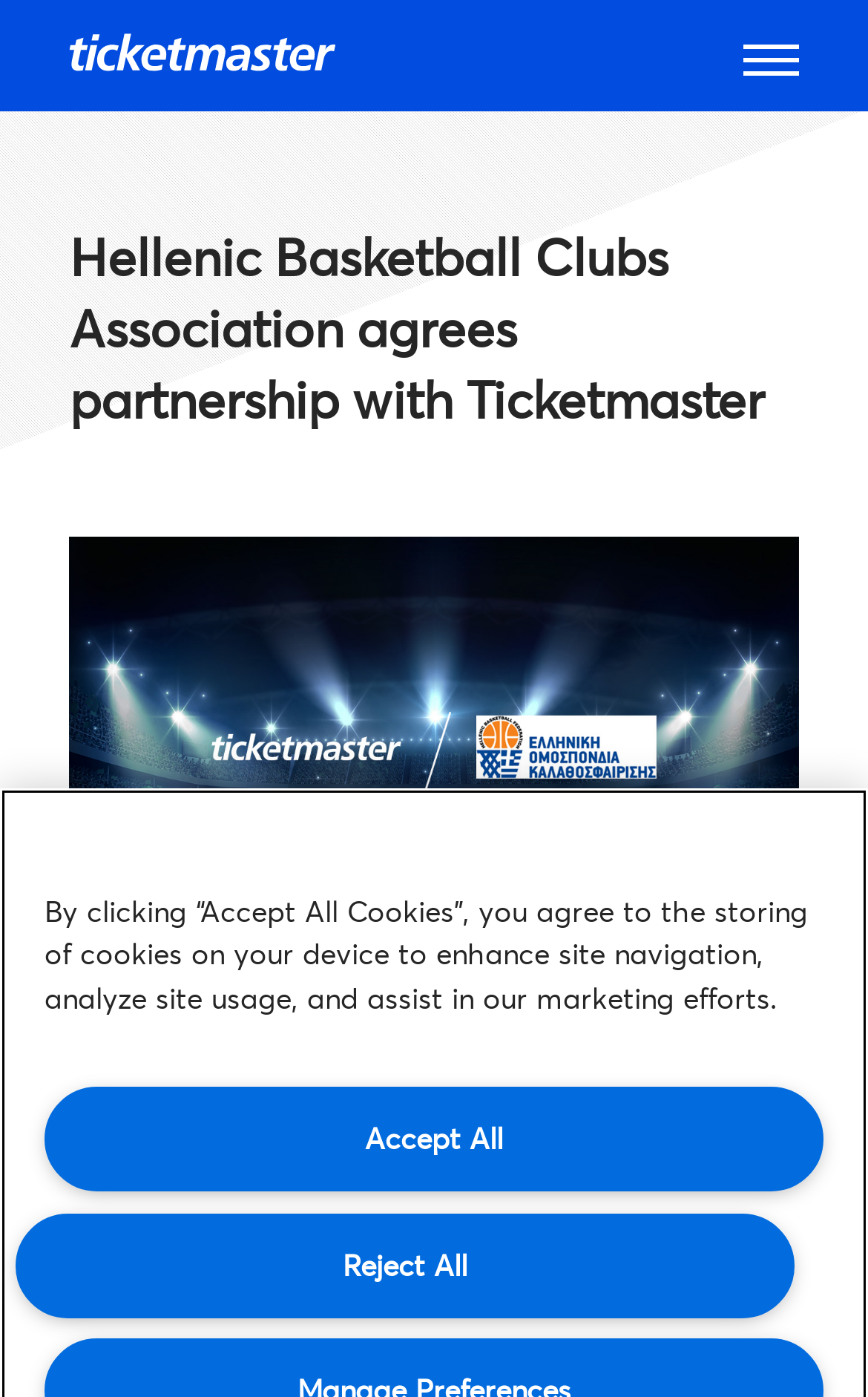Provide the text content of the webpage's main heading.

Hellenic Basketball Clubs Association agrees partnership with Ticketmaster